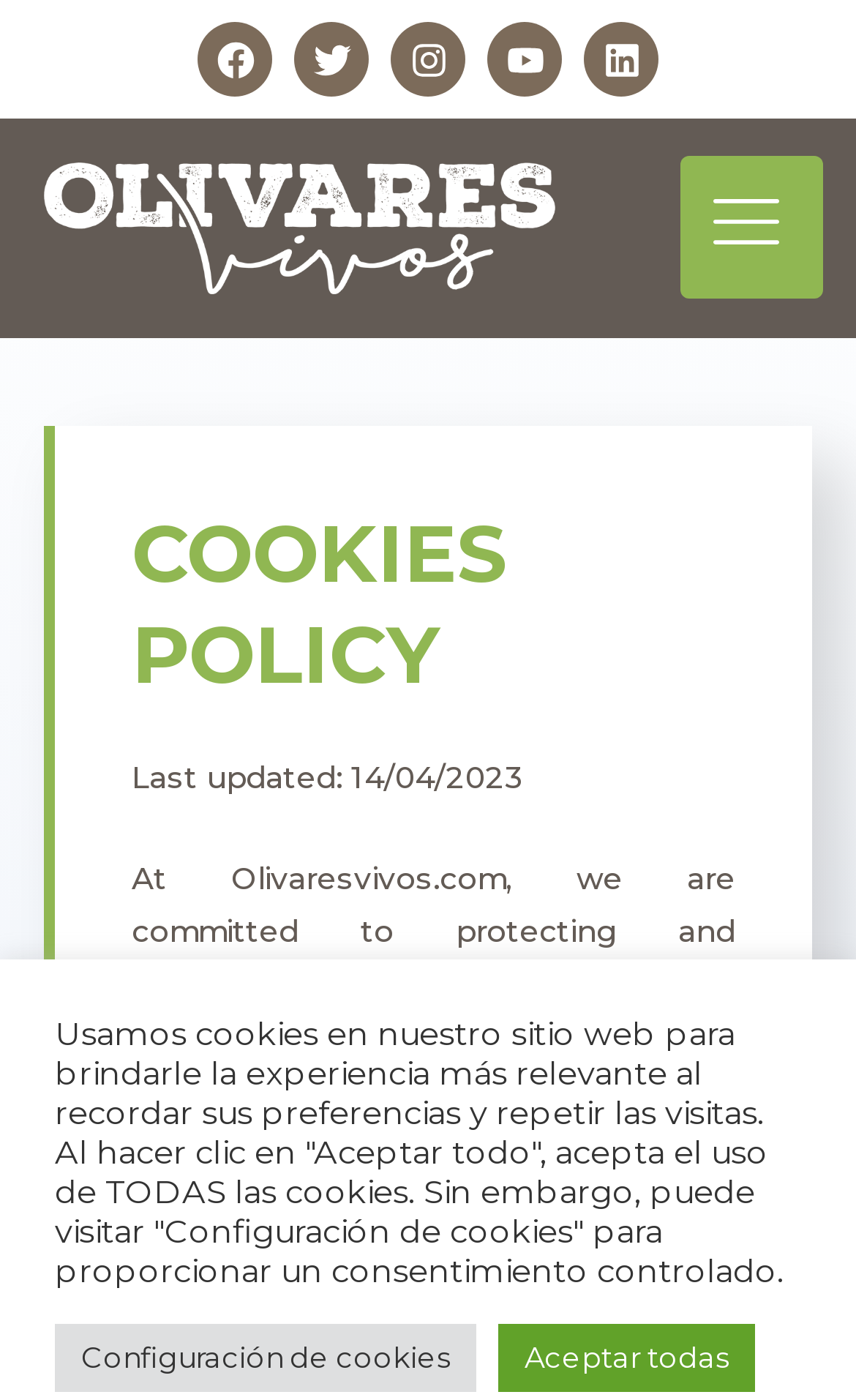Answer the question using only one word or a concise phrase: What is the website's commitment?

To protect and respect privacy